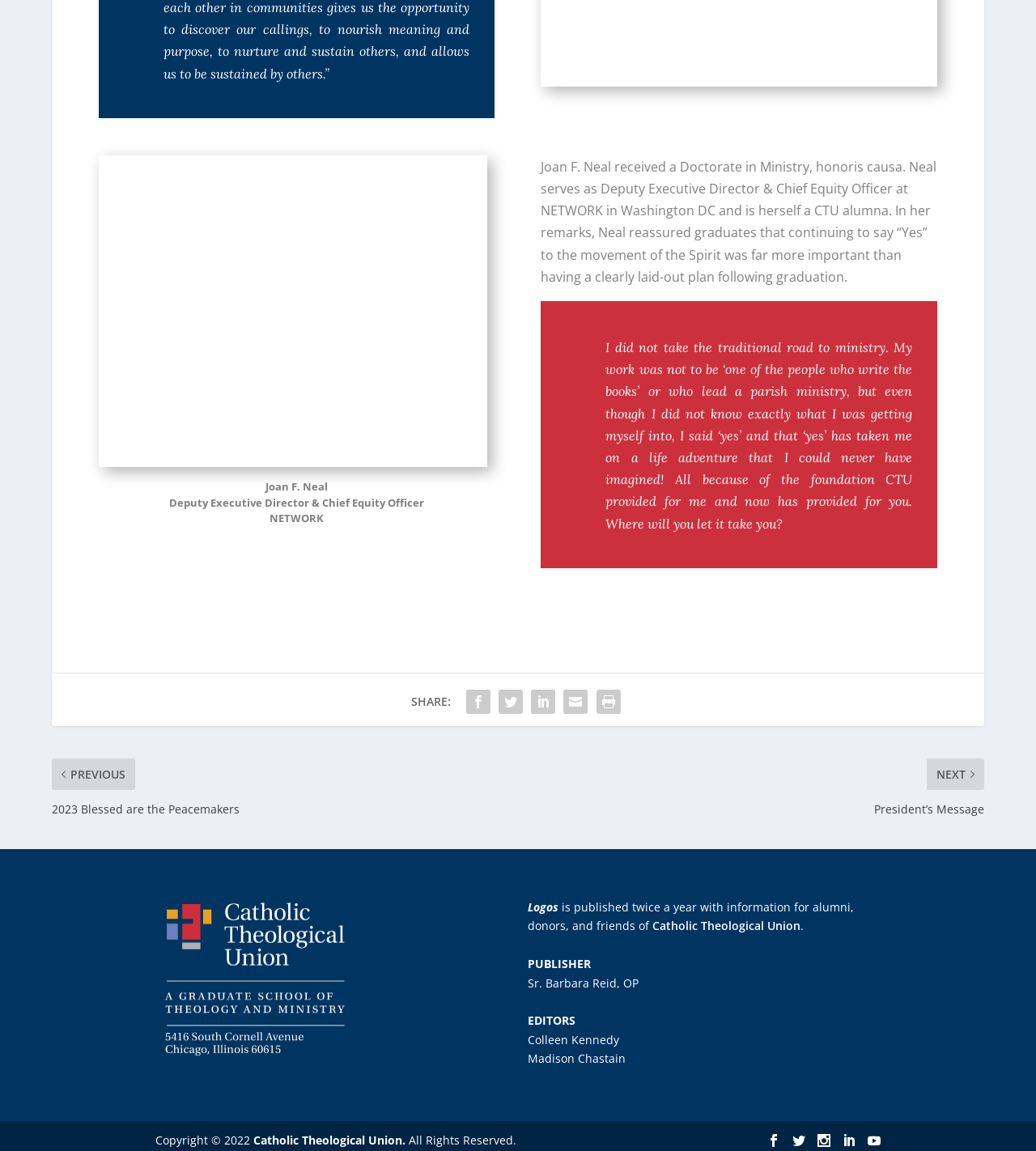Please specify the bounding box coordinates of the clickable region necessary for completing the following instruction: "Visit the Catholic Theological Union website". The coordinates must consist of four float numbers between 0 and 1, i.e., [left, top, right, bottom].

[0.63, 0.725, 0.773, 0.738]